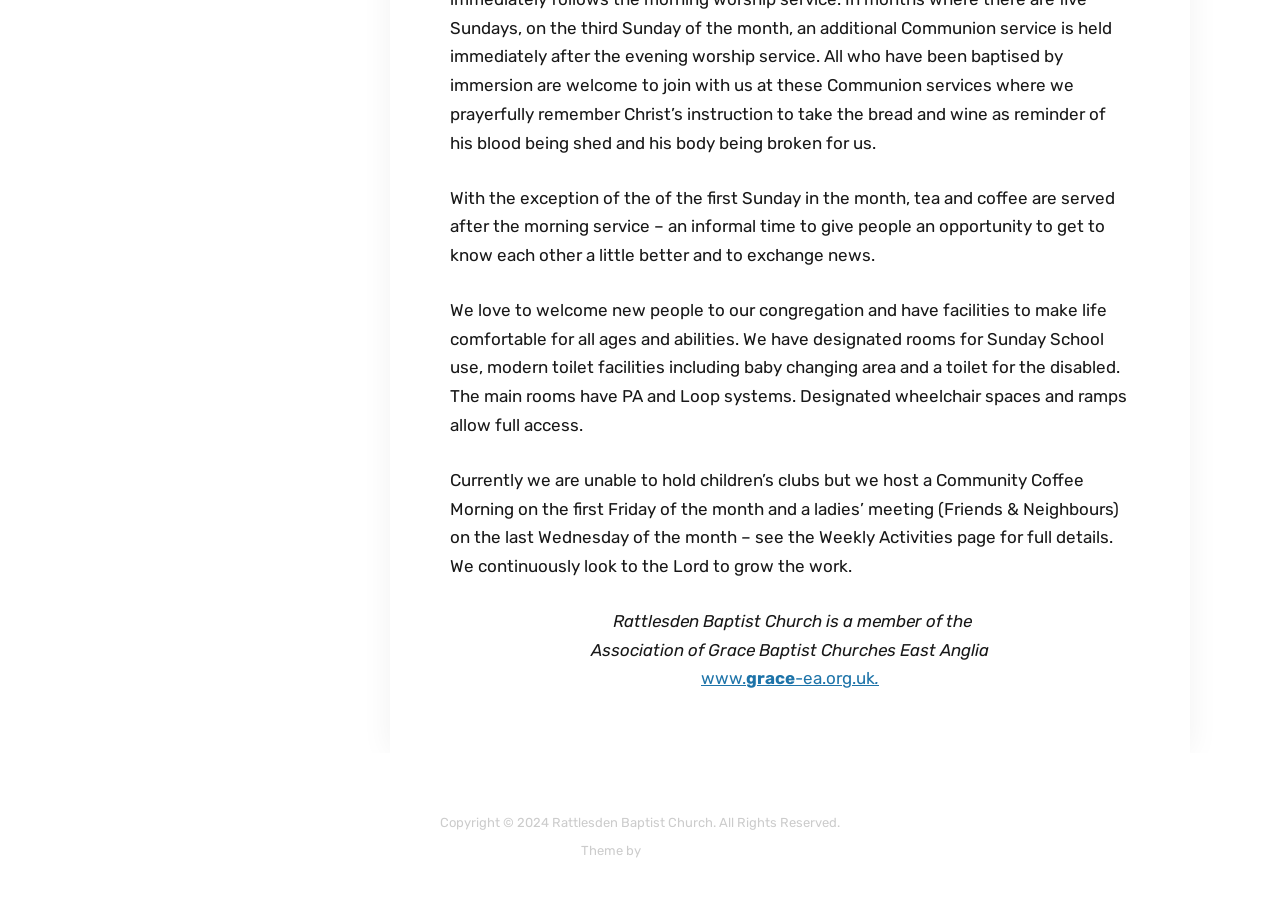What is the purpose of the Community Coffee Morning?
Based on the visual information, provide a detailed and comprehensive answer.

The text mentions that the church hosts a 'Community Coffee Morning on the first Friday of the month' and earlier states that the informal time after the morning service is 'an opportunity to give people an opportunity to get to know each other a little better and to exchange news'.